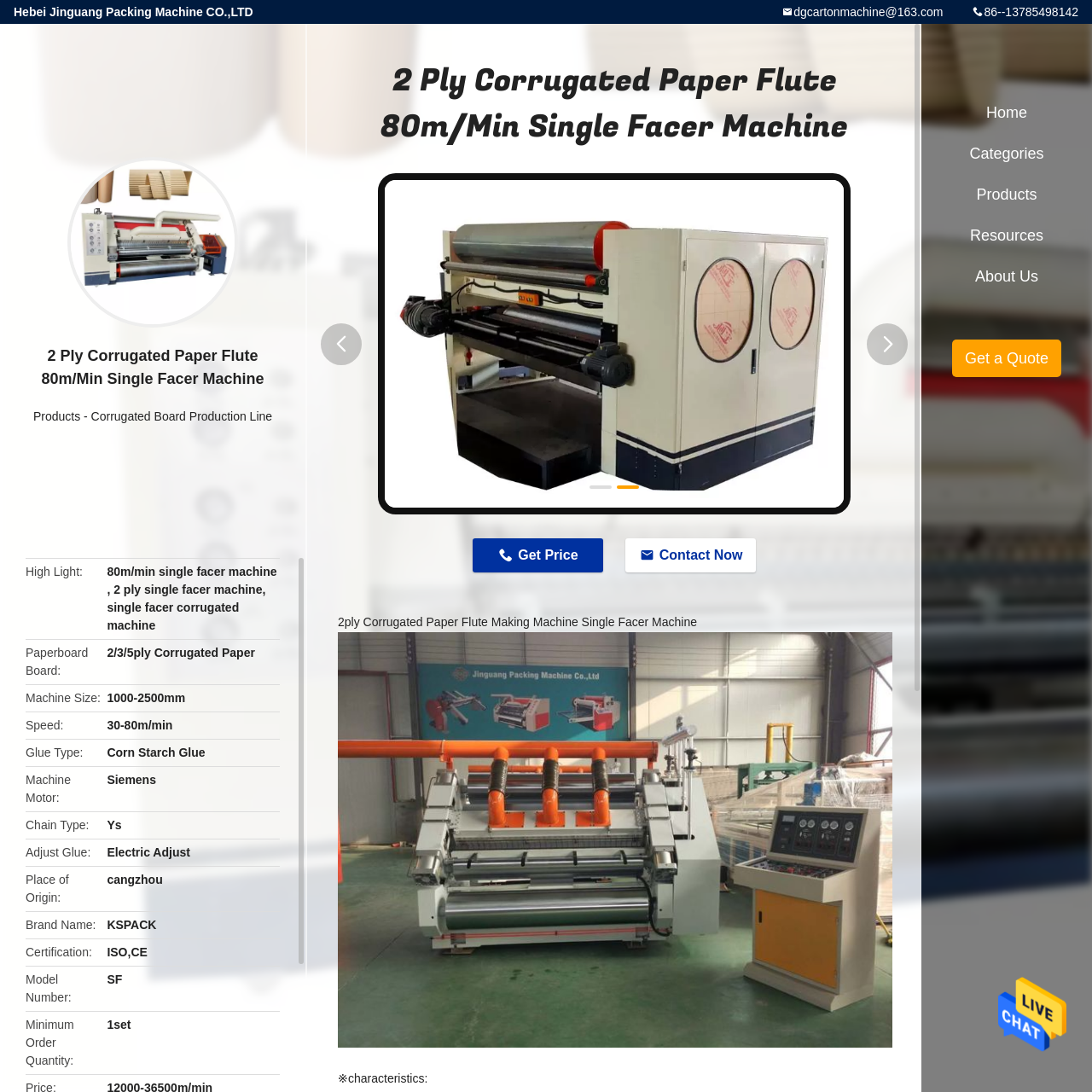Describe fully the image that is contained within the red bounding box.

The image displays the "2 Ply Corrugated Paper Flute 80m/Min Single Facer Machine," a specialized machine designed for the production of corrugated paperboard. This machine is capable of running at a speed of 80 meters per minute, optimizing efficiency in manufacturing processes. It is part of a robust production line and features advanced technology to ensure high-quality output. The machine's specifications include compatibility with various glue types, showcasing versatility in operations. It is manufactured by Hebei Jinguang Packing Machine Co., Ltd., ensuring reliability and industry standards. This machine is integral to the corrugated board production process, catering to diverse industrial needs.